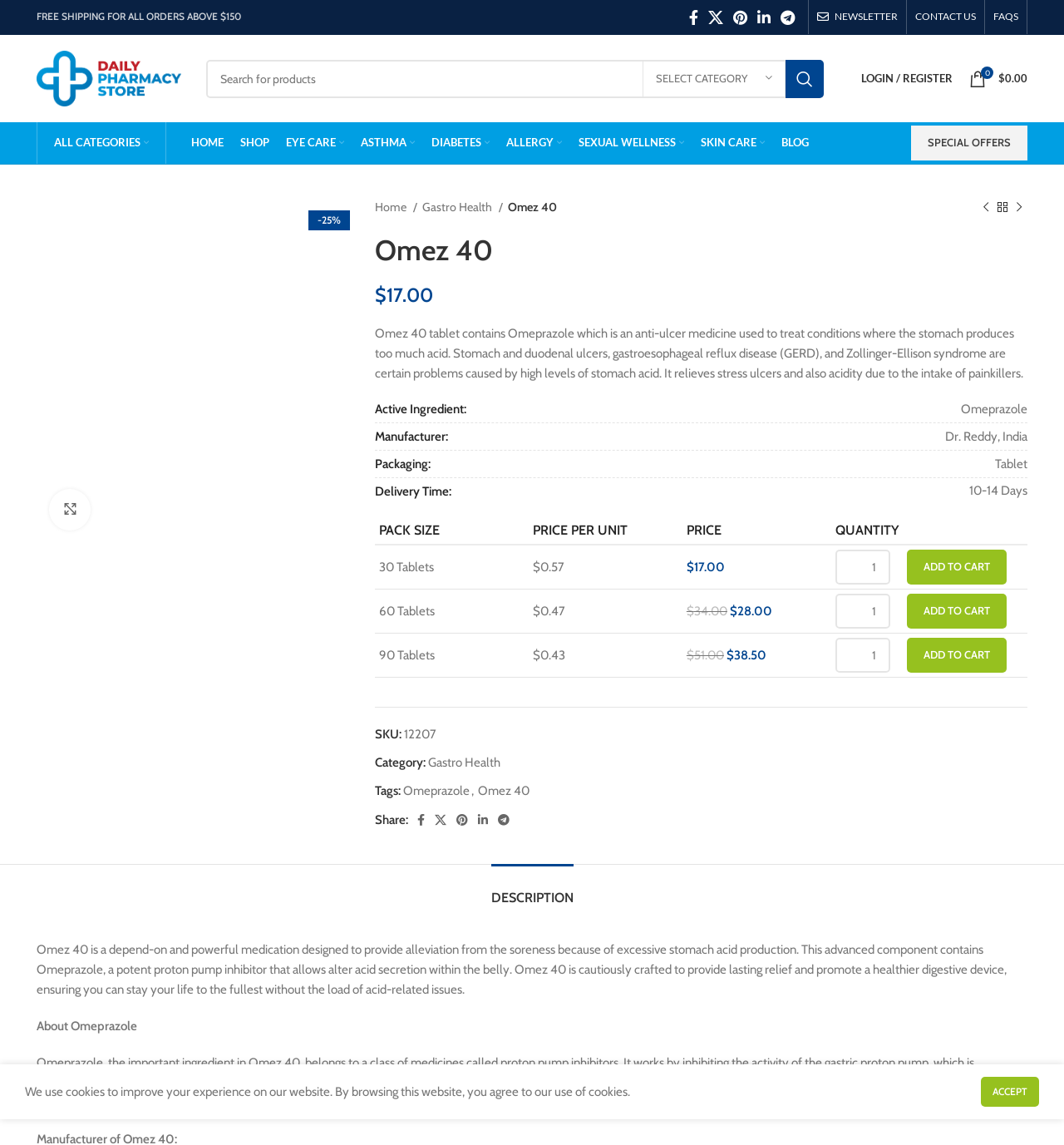Please specify the bounding box coordinates for the clickable region that will help you carry out the instruction: "Search for products".

[0.194, 0.052, 0.774, 0.085]